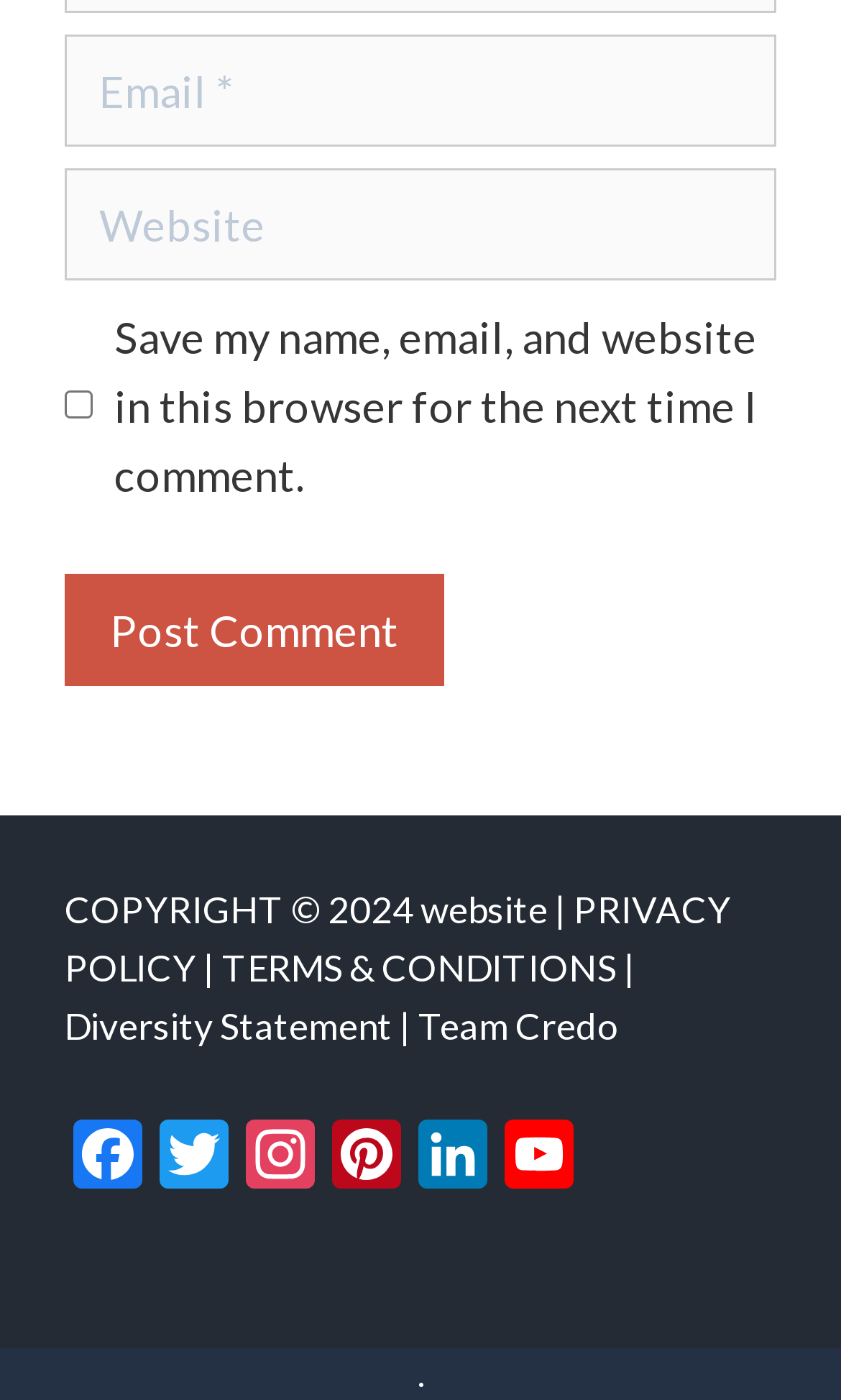What is the copyright year mentioned at the bottom of the page?
Please use the image to provide a one-word or short phrase answer.

2024